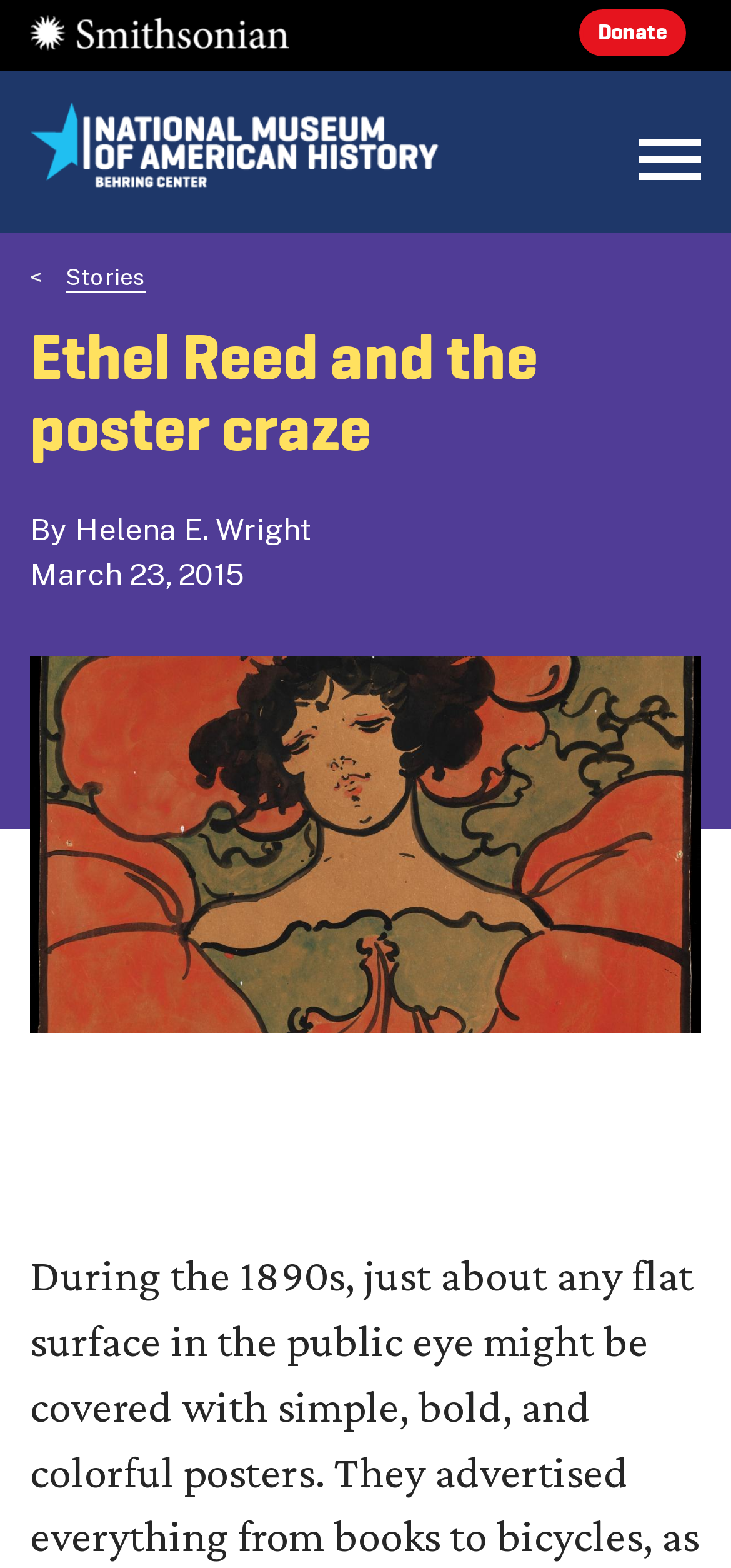Identify the bounding box of the UI element that matches this description: "61 0404 819988".

None